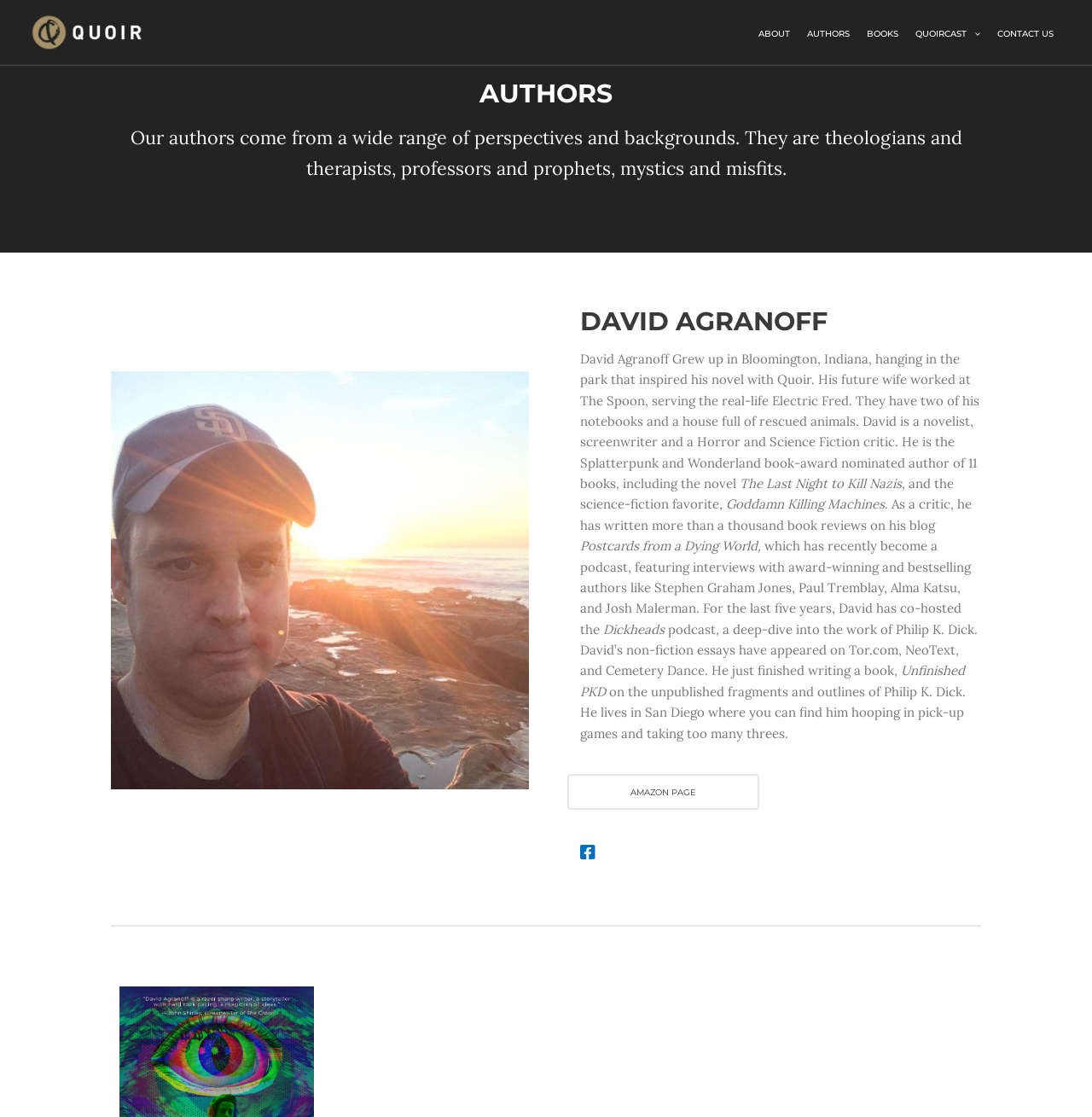What is the name of the author?
Based on the visual details in the image, please answer the question thoroughly.

I determined the answer by looking at the heading 'DAVID AGRANOFF' and the surrounding text, which describes the author's background and works.